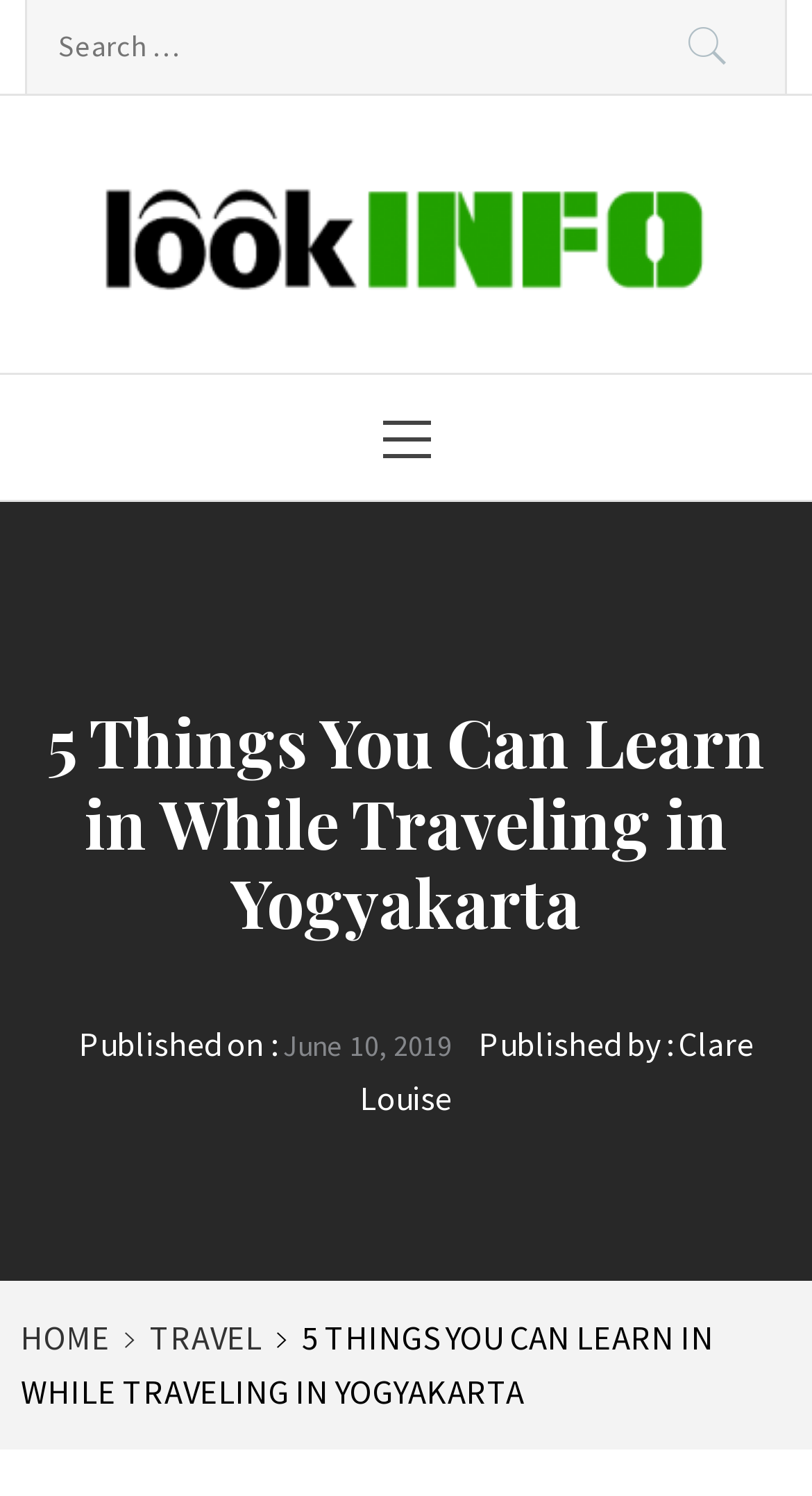What is the category of the article?
From the screenshot, supply a one-word or short-phrase answer.

TRAVEL